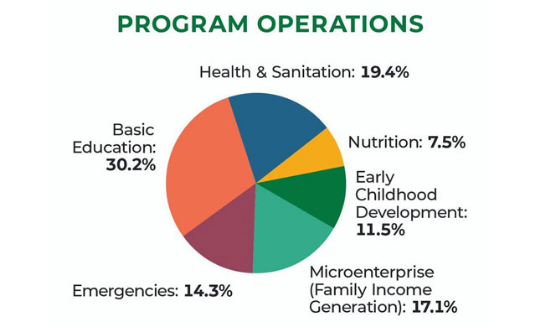What percentage of resources is allocated to Emergencies and Nutrition combined?
Please provide a single word or phrase in response based on the screenshot.

21.8%